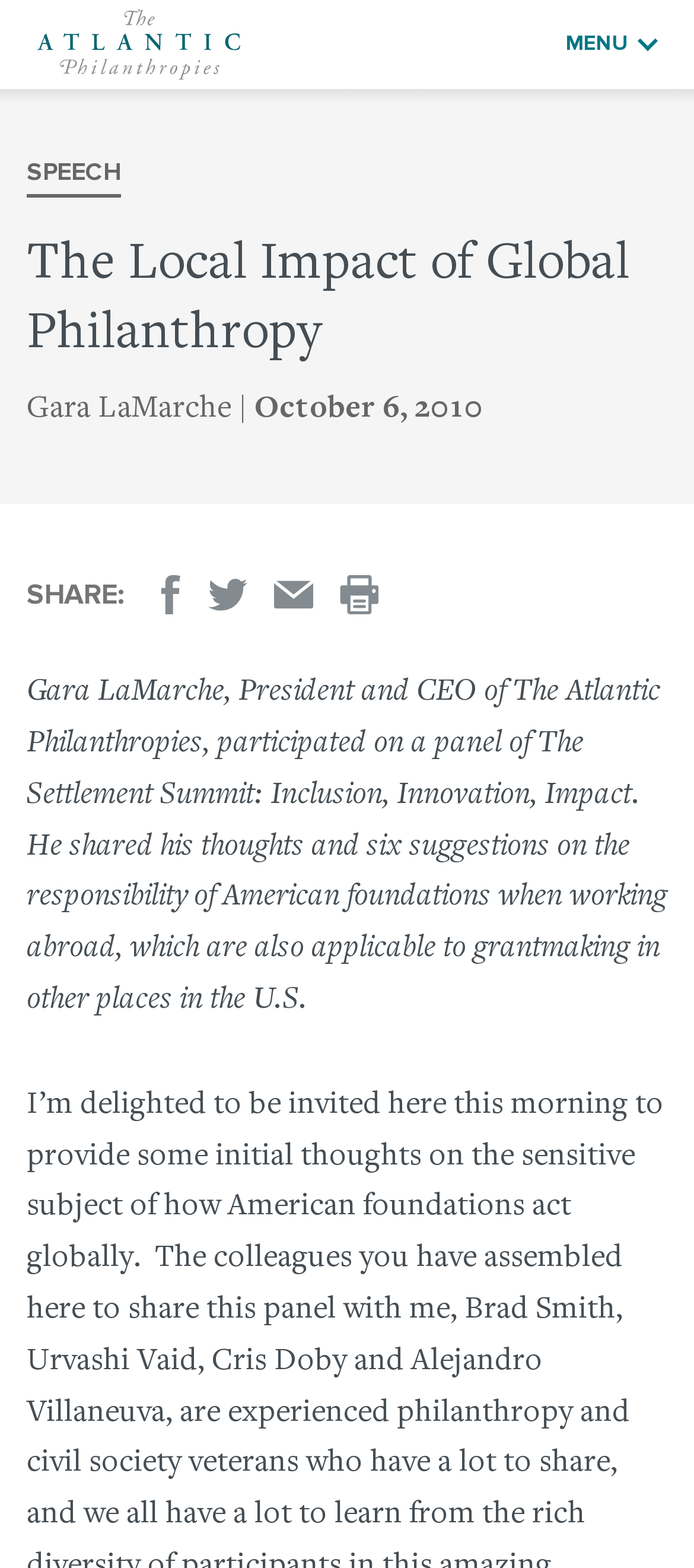Determine the bounding box of the UI element mentioned here: "Share on Facebook". The coordinates must be in the format [left, top, right, bottom] with values ranging from 0 to 1.

[0.218, 0.367, 0.274, 0.392]